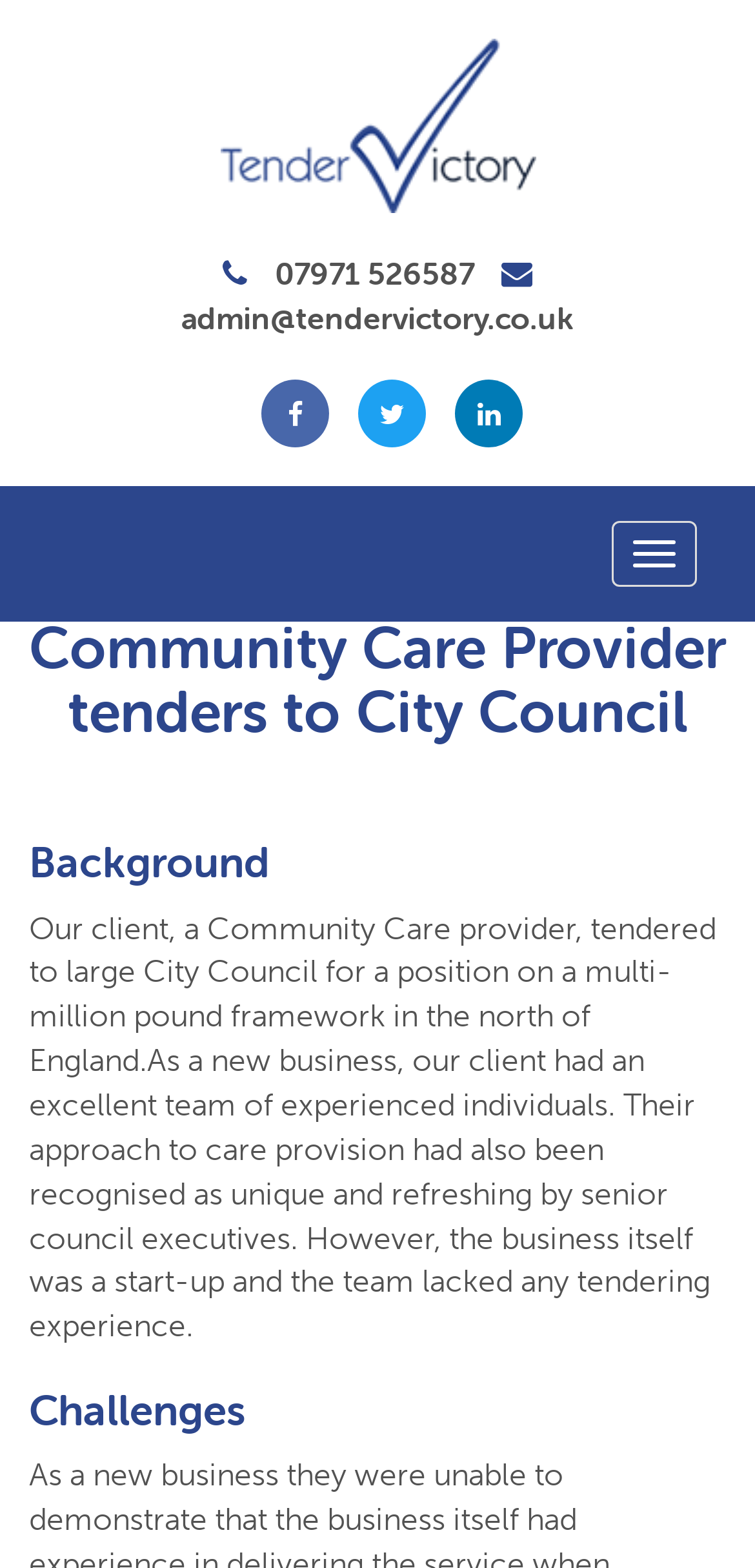Given the webpage screenshot, identify the bounding box of the UI element that matches this description: "Laser Marking".

None